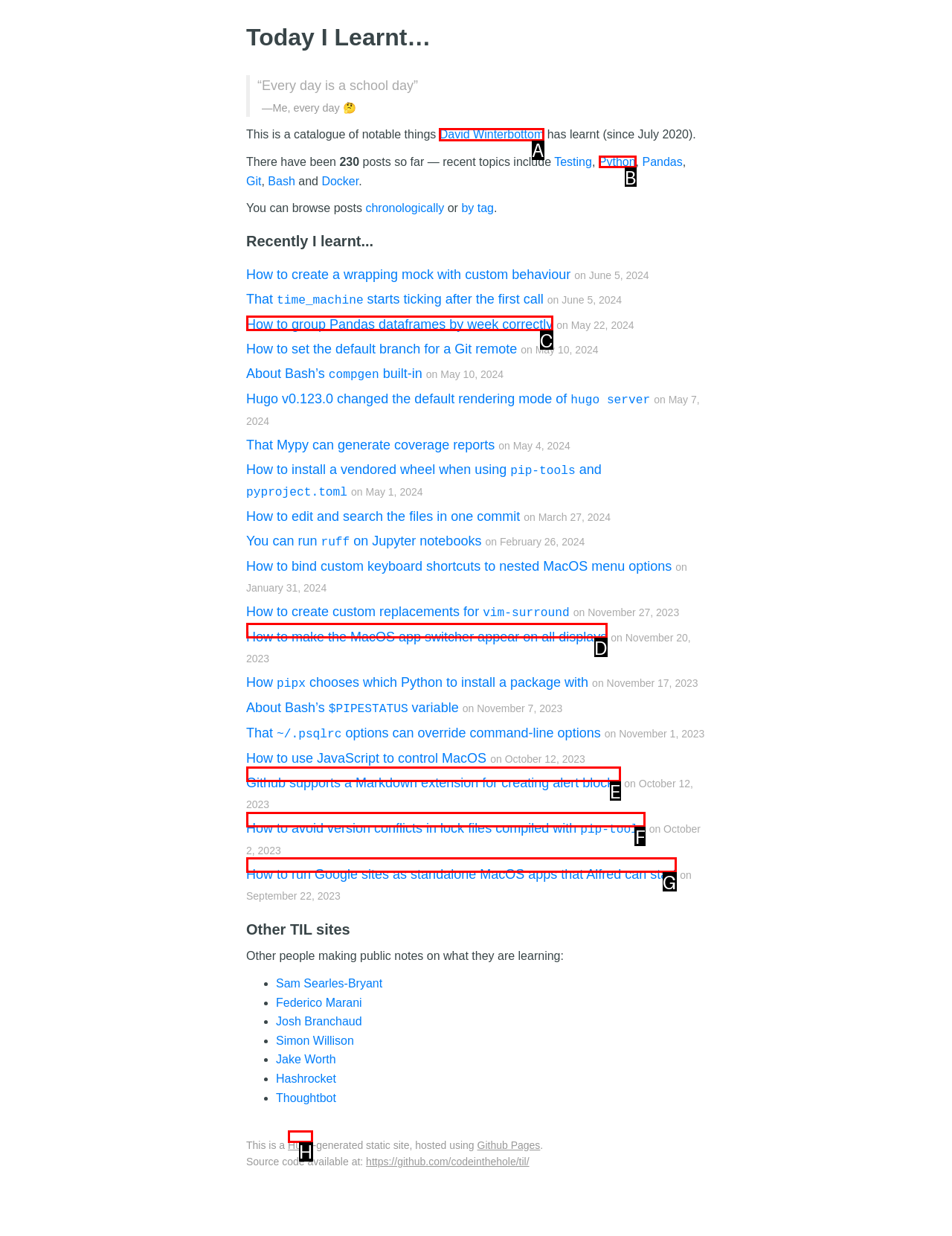Identify the letter of the UI element you should interact with to perform the task: Learn about Python
Reply with the appropriate letter of the option.

B